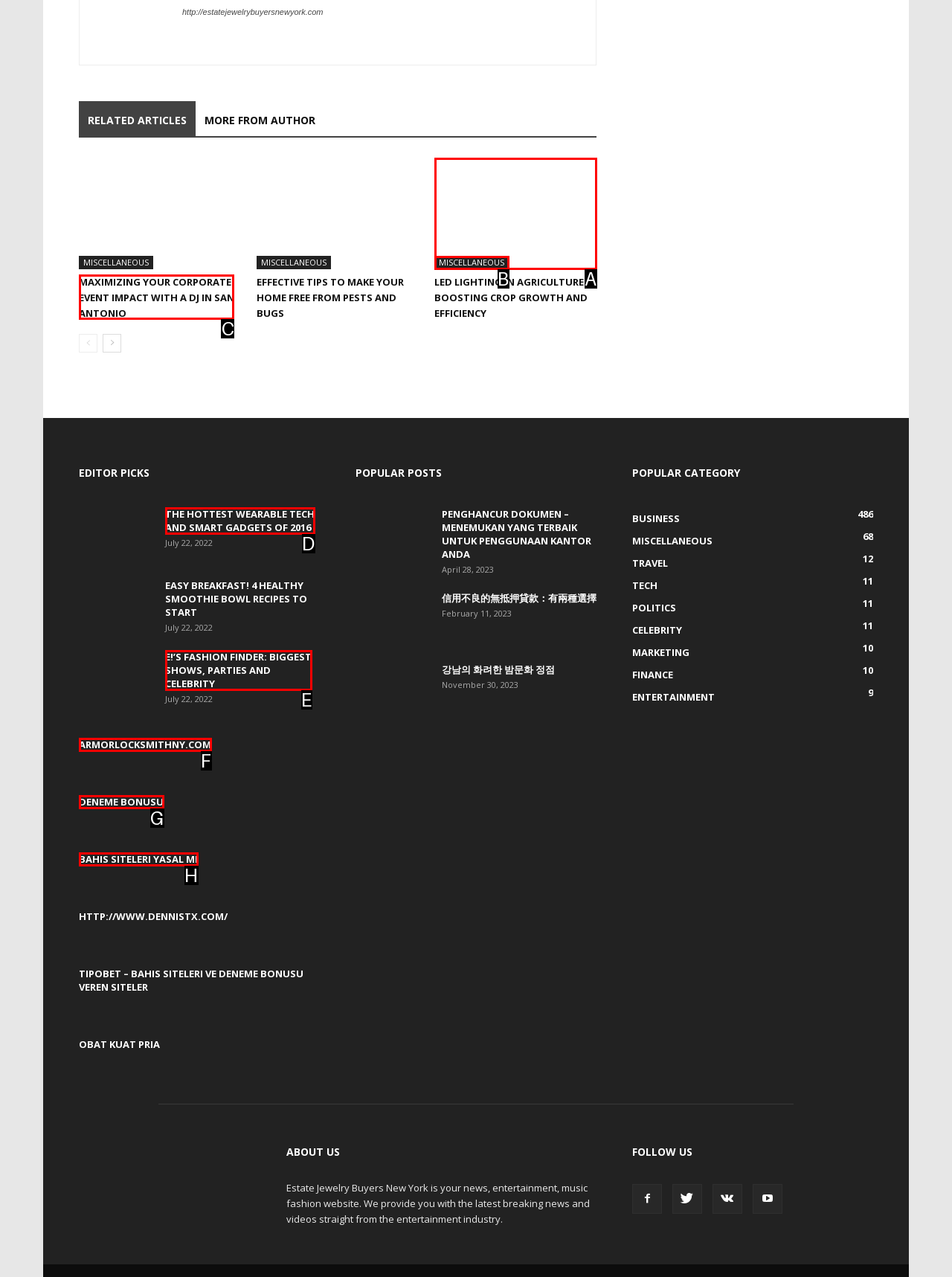Determine the HTML element to be clicked to complete the task: Read 'MAXIMIZING YOUR CORPORATE EVENT IMPACT WITH A DJ IN SAN ANTONIO'. Answer by giving the letter of the selected option.

C